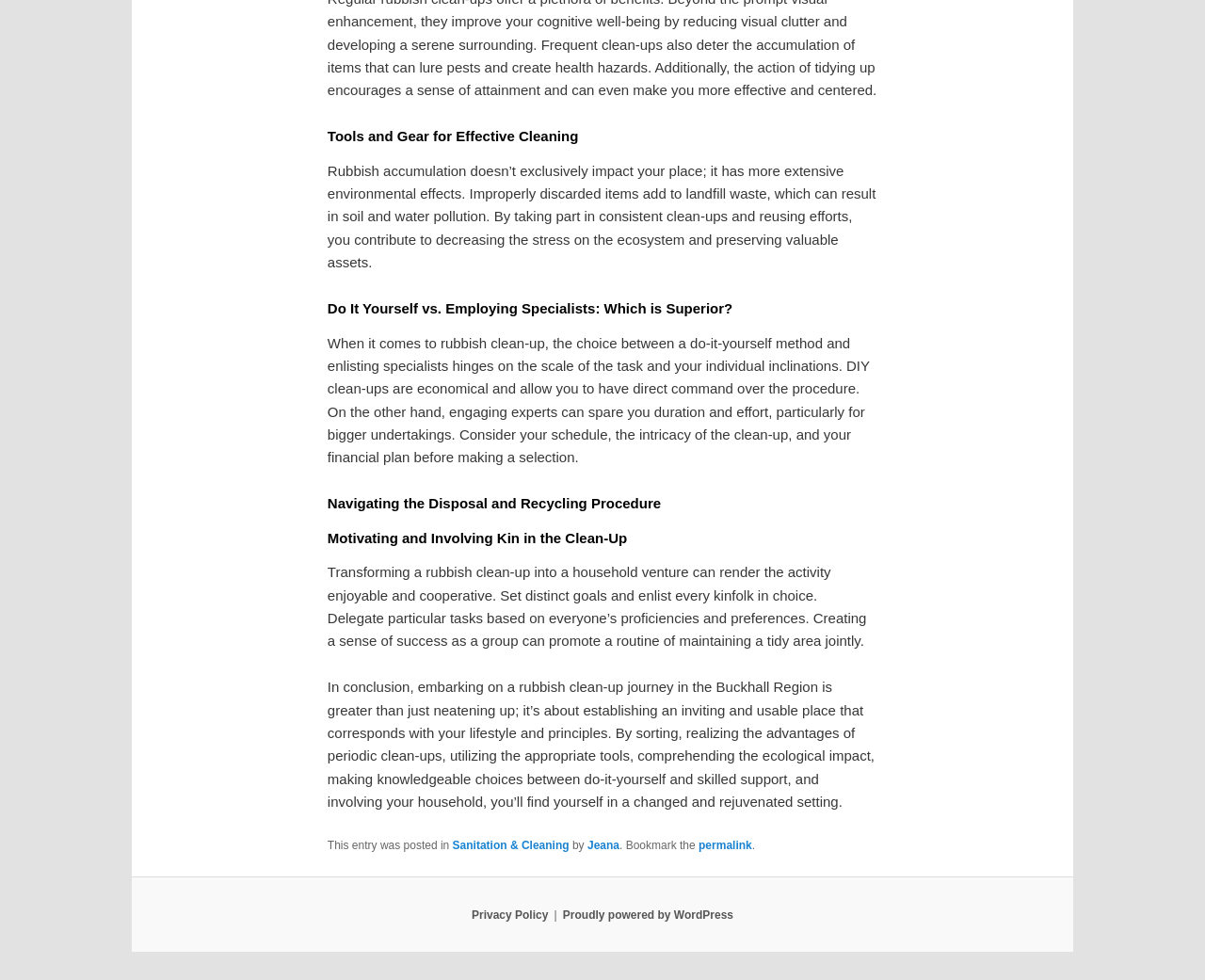From the element description parent_node: NAME * name="author", predict the bounding box coordinates of the UI element. The coordinates must be specified in the format (top-left x, top-left y, bottom-right x, bottom-right y) and should be within the 0 to 1 range.

None